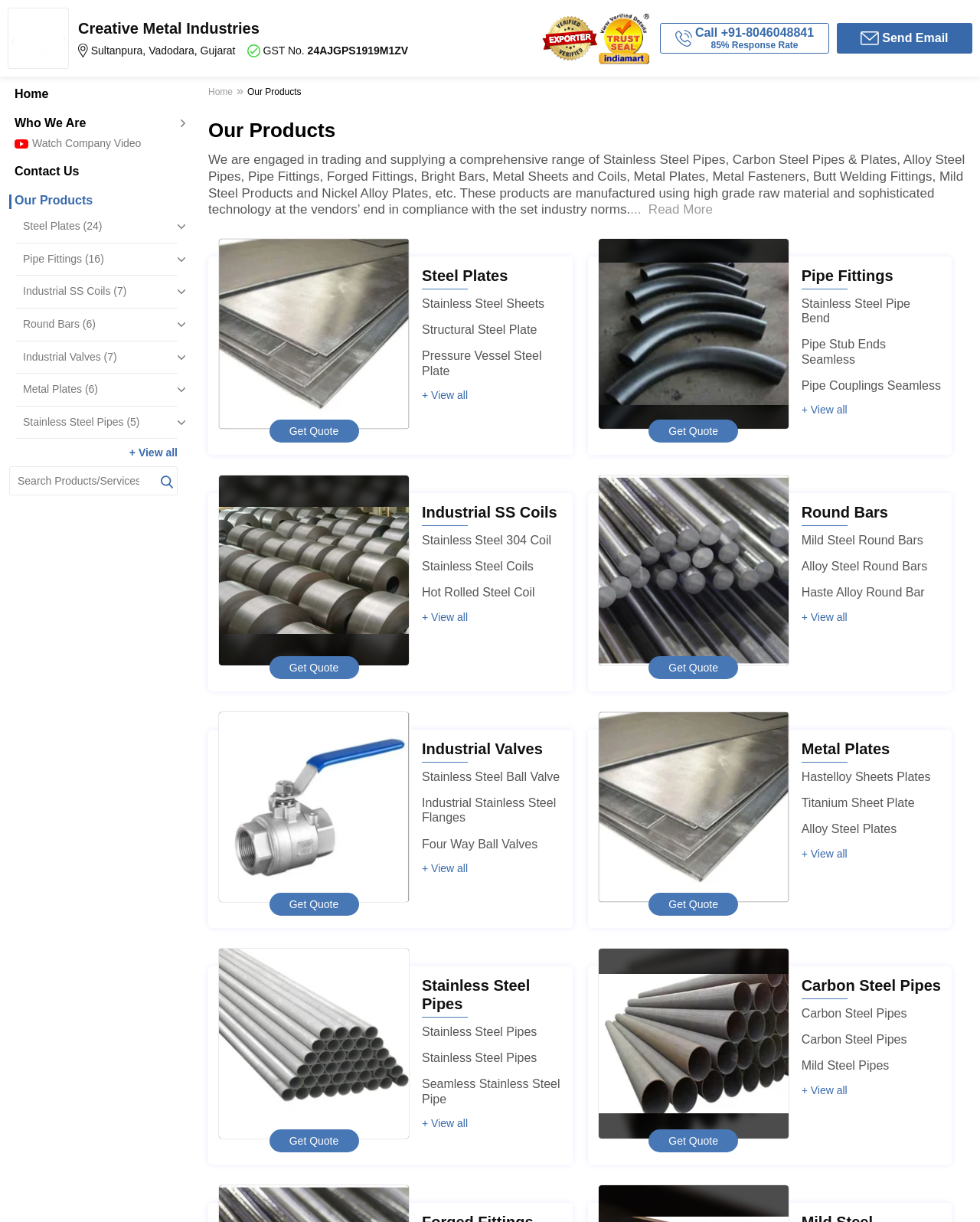Identify the bounding box coordinates for the element you need to click to achieve the following task: "View all products". Provide the bounding box coordinates as four float numbers between 0 and 1, in the form [left, top, right, bottom].

[0.132, 0.366, 0.181, 0.375]